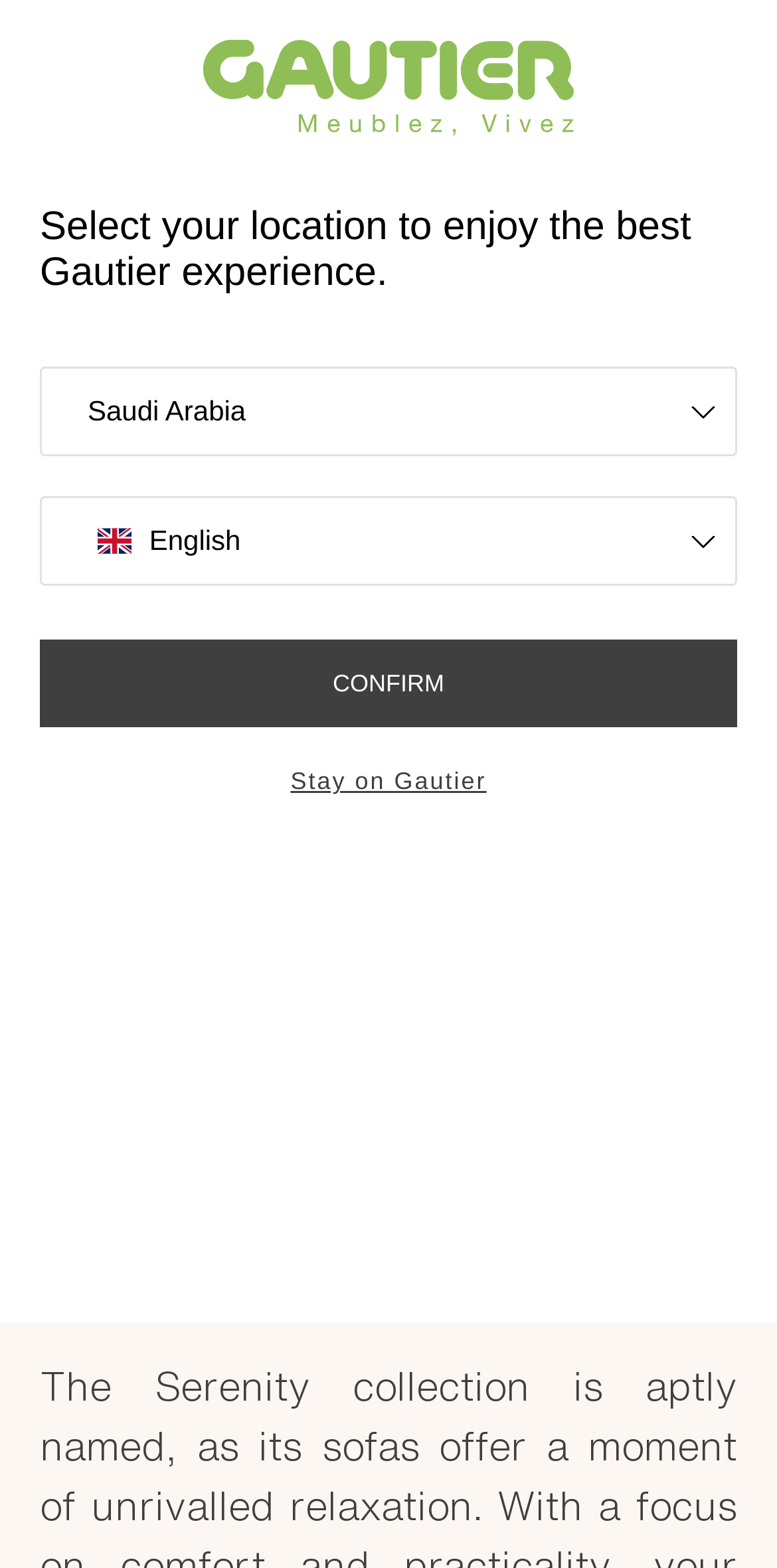Determine the bounding box coordinates of the clickable element to achieve the following action: 'Read features stories'. Provide the coordinates as four float values between 0 and 1, formatted as [left, top, right, bottom].

None